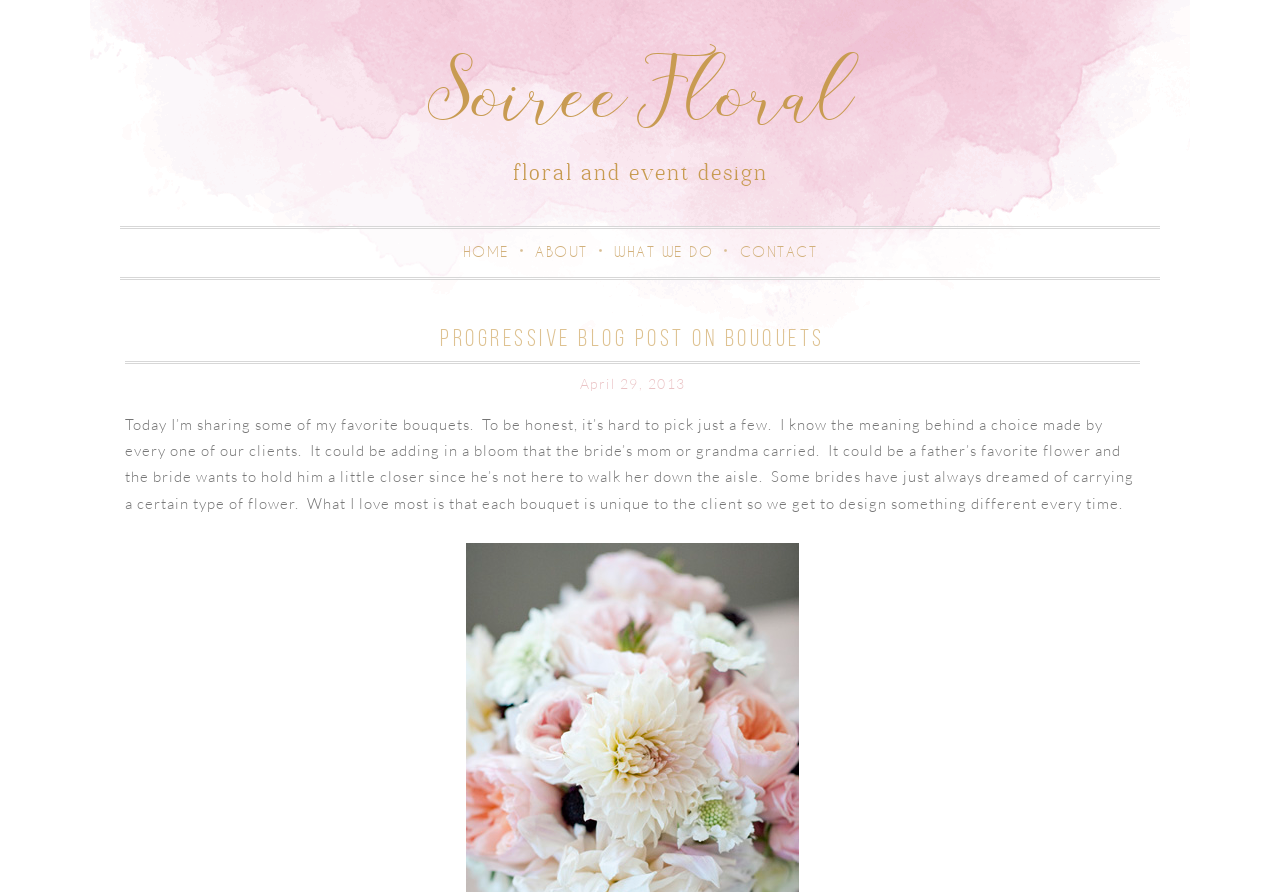Predict the bounding box of the UI element based on this description: "Contact".

[0.57, 0.261, 0.646, 0.306]